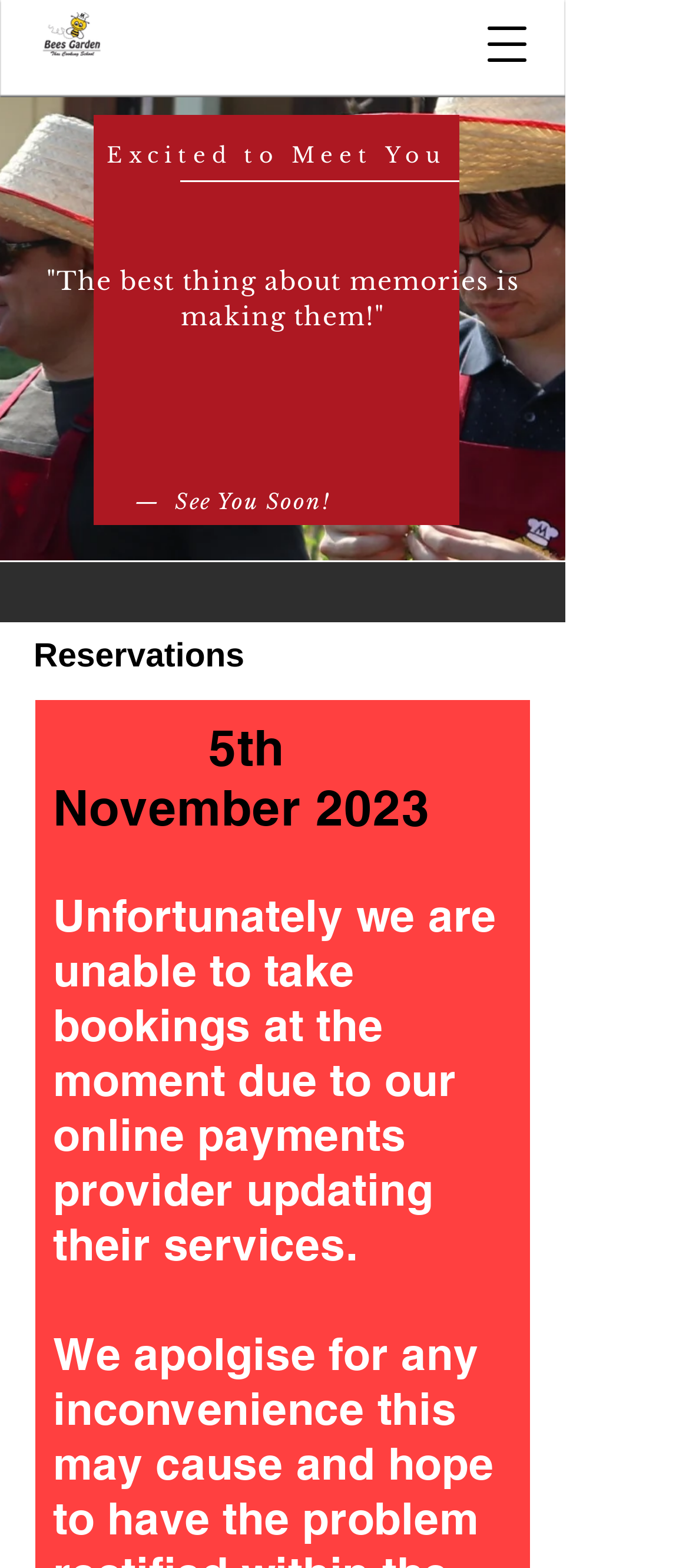Determine the bounding box coordinates in the format (top-left x, top-left y, bottom-right x, bottom-right y). Ensure all values are floating point numbers between 0 and 1. Identify the bounding box of the UI element described by: aria-label="Logo" title="Main page"

None